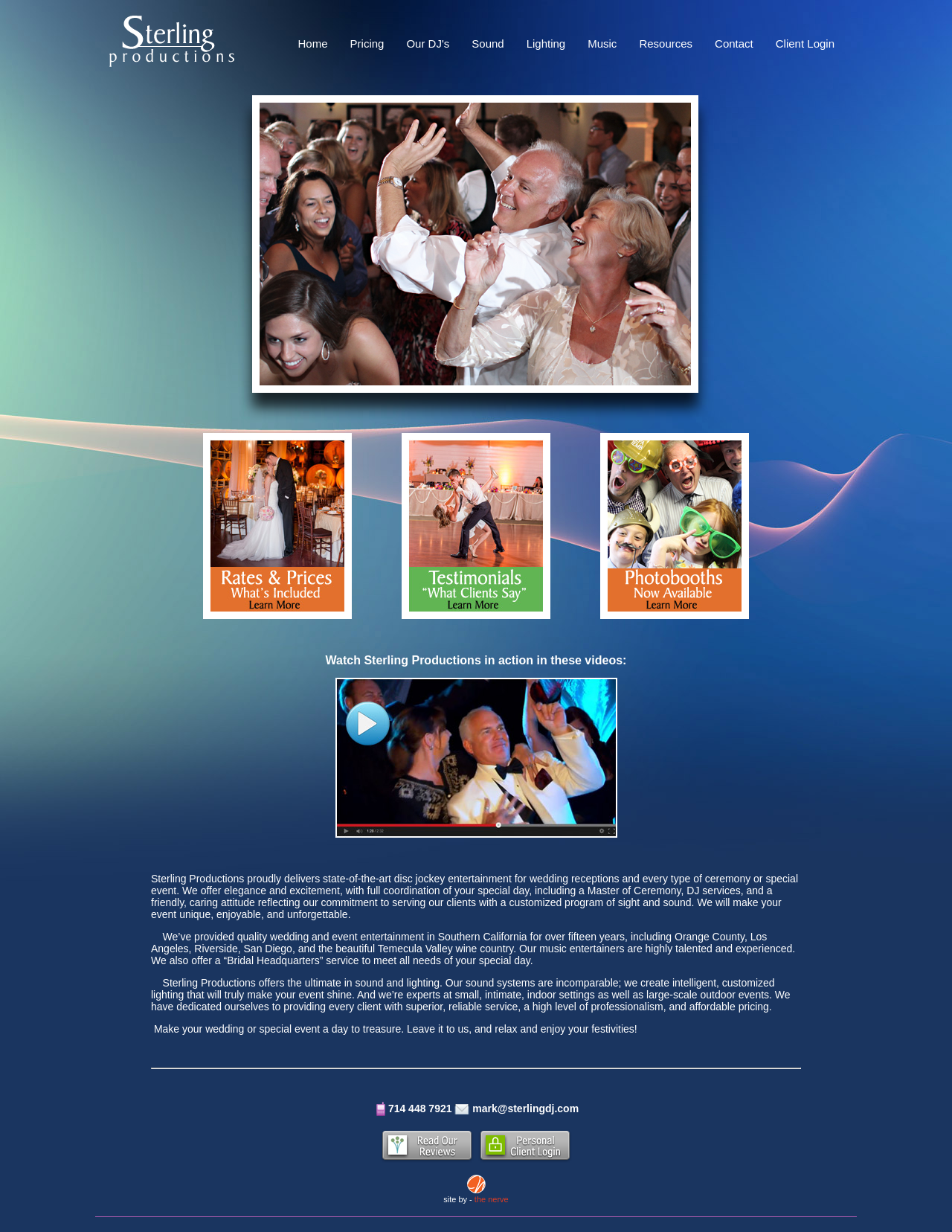What services does the company offer?
Using the image, respond with a single word or phrase.

Wedding DJ and Master of Ceremony